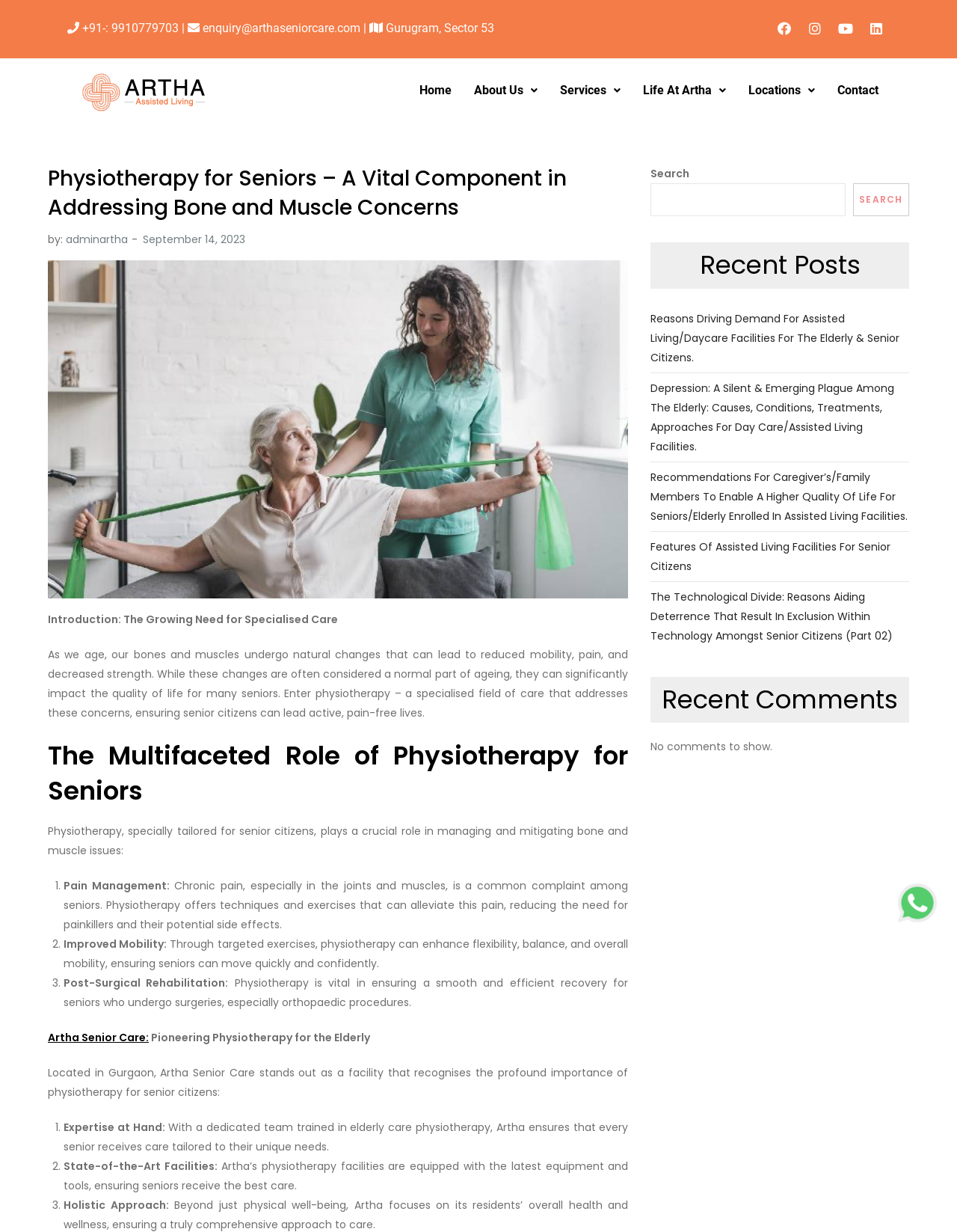Determine the coordinates of the bounding box for the clickable area needed to execute this instruction: "Contact Artha Senior Care".

[0.863, 0.06, 0.93, 0.087]